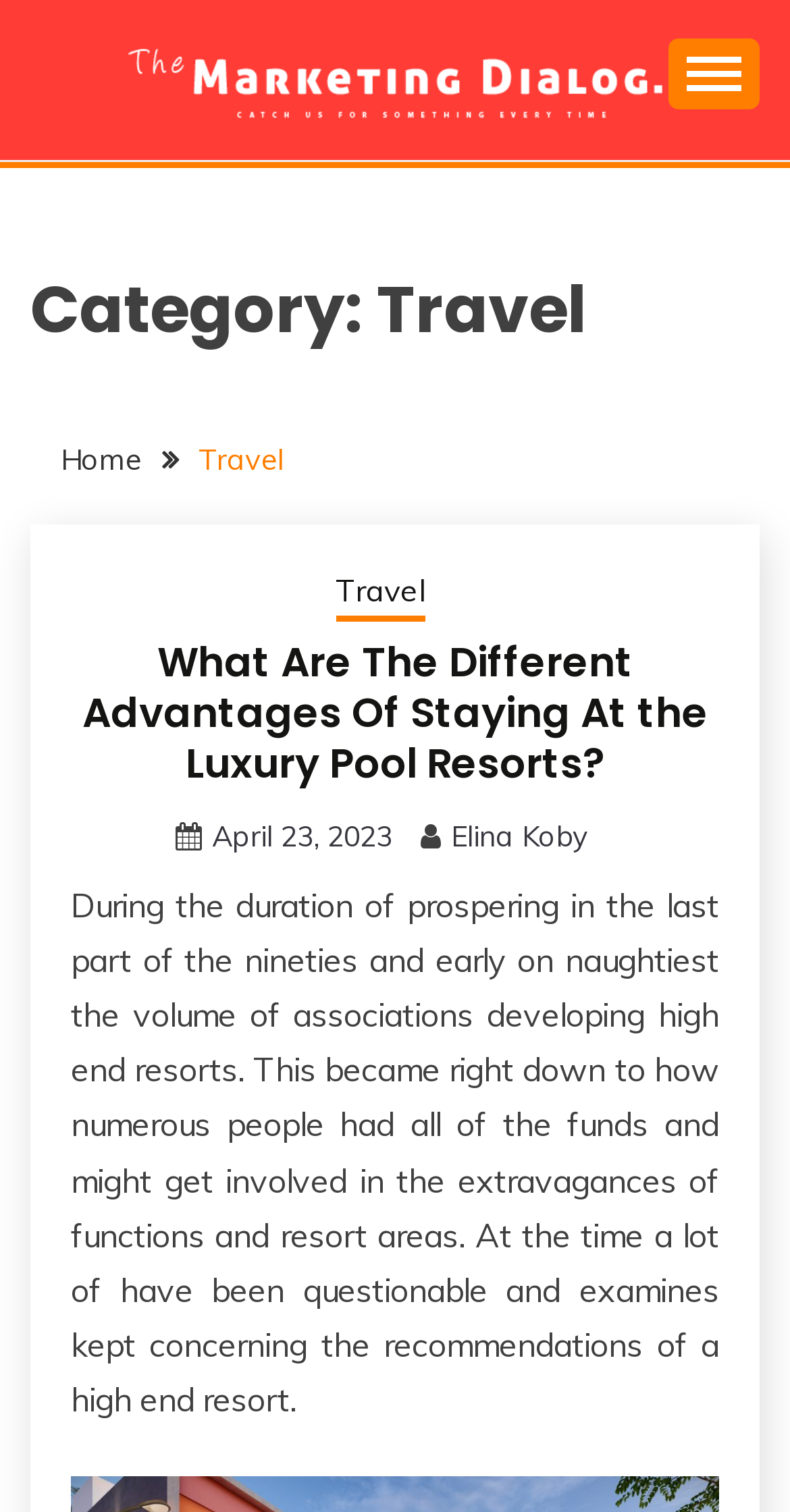Locate the bounding box coordinates of the clickable area to execute the instruction: "Check the time of the article". Provide the coordinates as four float numbers between 0 and 1, represented as [left, top, right, bottom].

[0.268, 0.541, 0.496, 0.565]